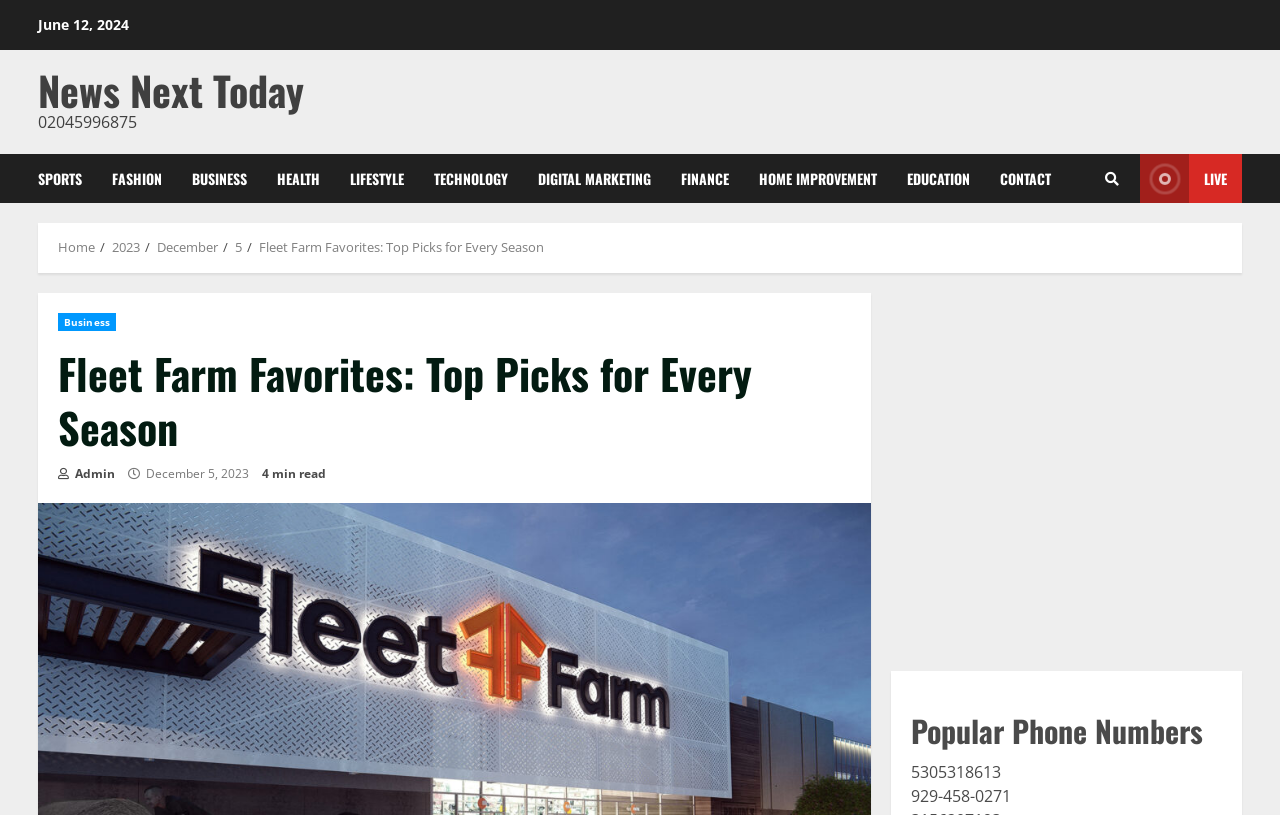Provide the bounding box coordinates of the HTML element this sentence describes: "December". The bounding box coordinates consist of four float numbers between 0 and 1, i.e., [left, top, right, bottom].

[0.123, 0.292, 0.17, 0.314]